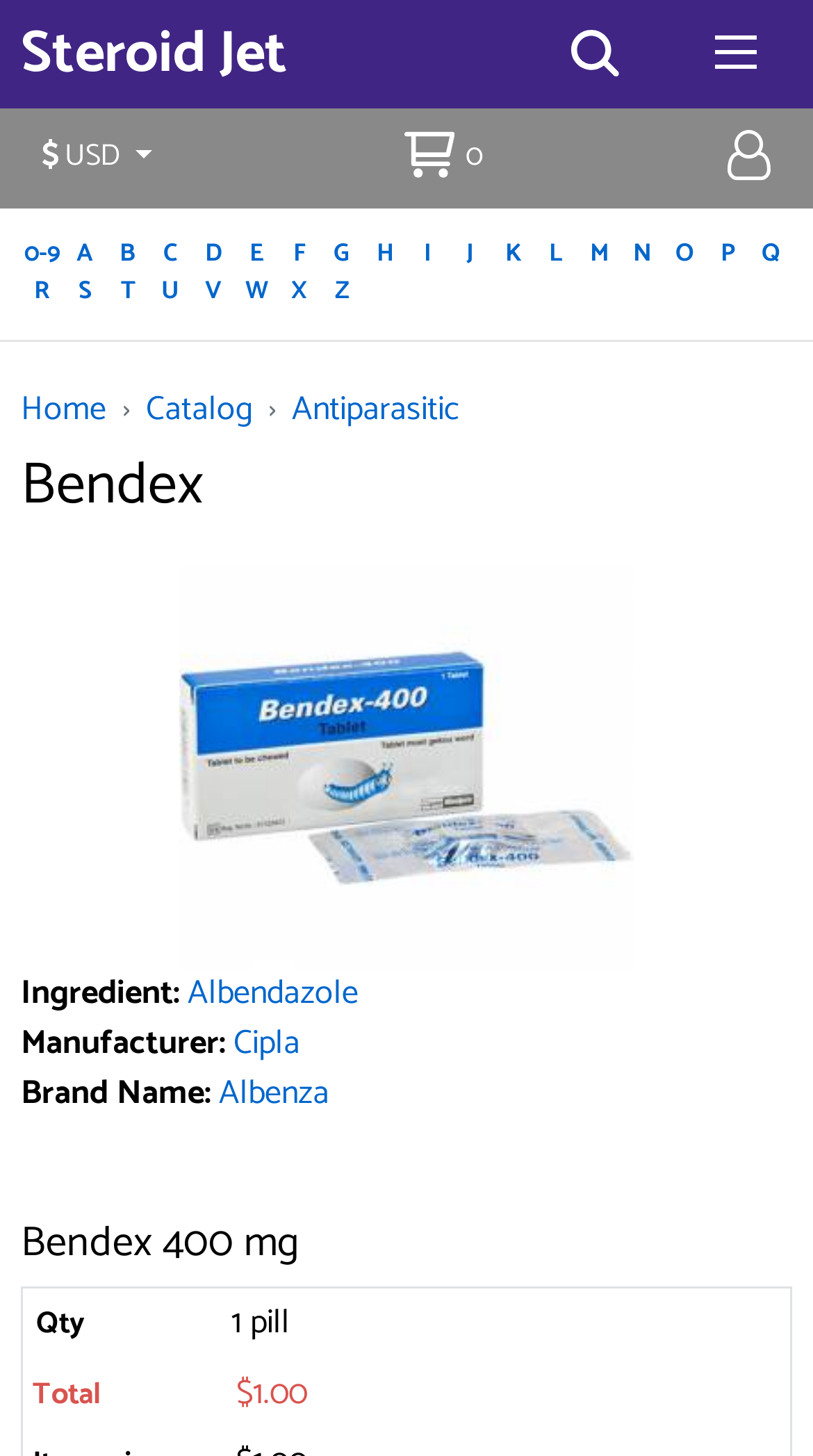What is the name of the steroid jet?
Based on the image, provide your answer in one word or phrase.

Bendex